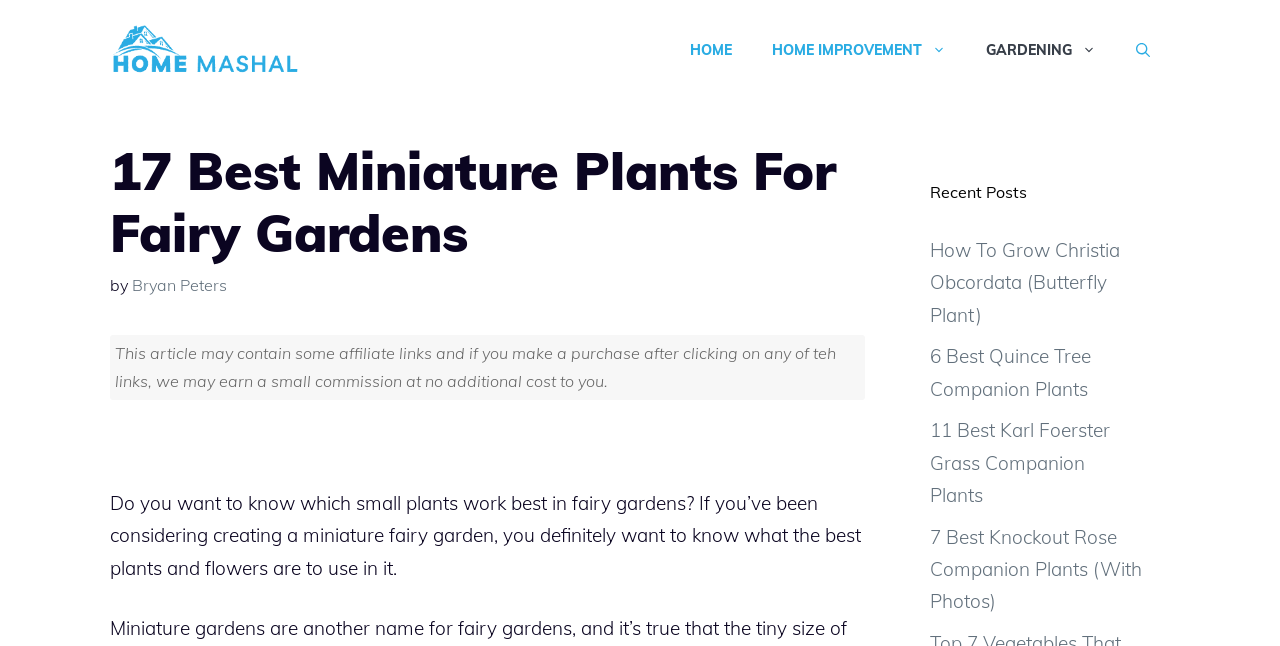Describe the webpage in detail, including text, images, and layout.

This webpage is about miniature plants for fairy gardens. At the top, there is a banner with a link to the site's home page, accompanied by an image. Below the banner, there is a navigation menu with links to different sections of the website, including "HOME", "HOME IMPROVEMENT", "GARDENING", and a search bar.

The main content of the page is headed by a title "17 Best Miniature Plants For Fairy Gardens" with the author's name, Bryan Peters, mentioned below. The article starts with a brief introduction, explaining that it will provide information on the best plants and flowers for miniature fairy gardens. 

Below the introduction, there is a section with a heading "Recent Posts" that lists four links to other articles on the website, including "How To Grow Christia Obcordata (Butterfly Plant)", "6 Best Quince Tree Companion Plants", "11 Best Karl Foerster Grass Companion Plants", and "7 Best Knockout Rose Companion Plants (With Photos)". 

The webpage also contains a disclaimer at the top, stating that the article may contain affiliate links and that the website may earn a commission if a purchase is made through one of these links.